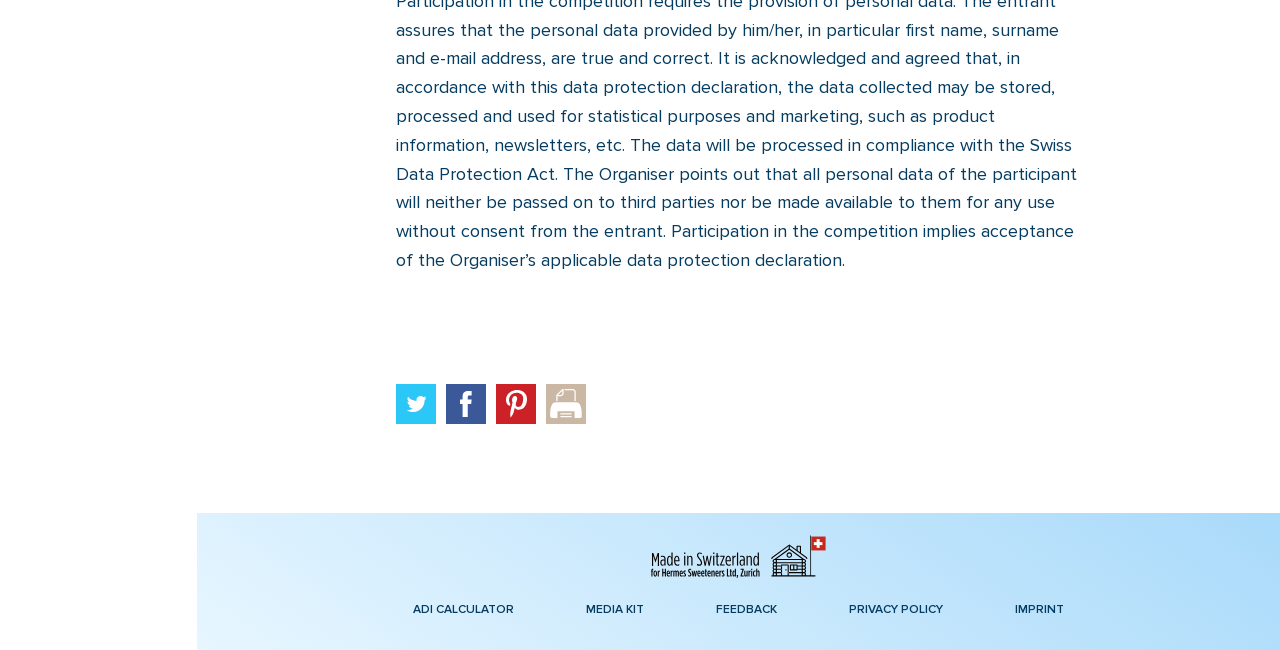Provide the bounding box coordinates of the HTML element this sentence describes: "Drucken". The bounding box coordinates consist of four float numbers between 0 and 1, i.e., [left, top, right, bottom].

[0.426, 0.592, 0.457, 0.653]